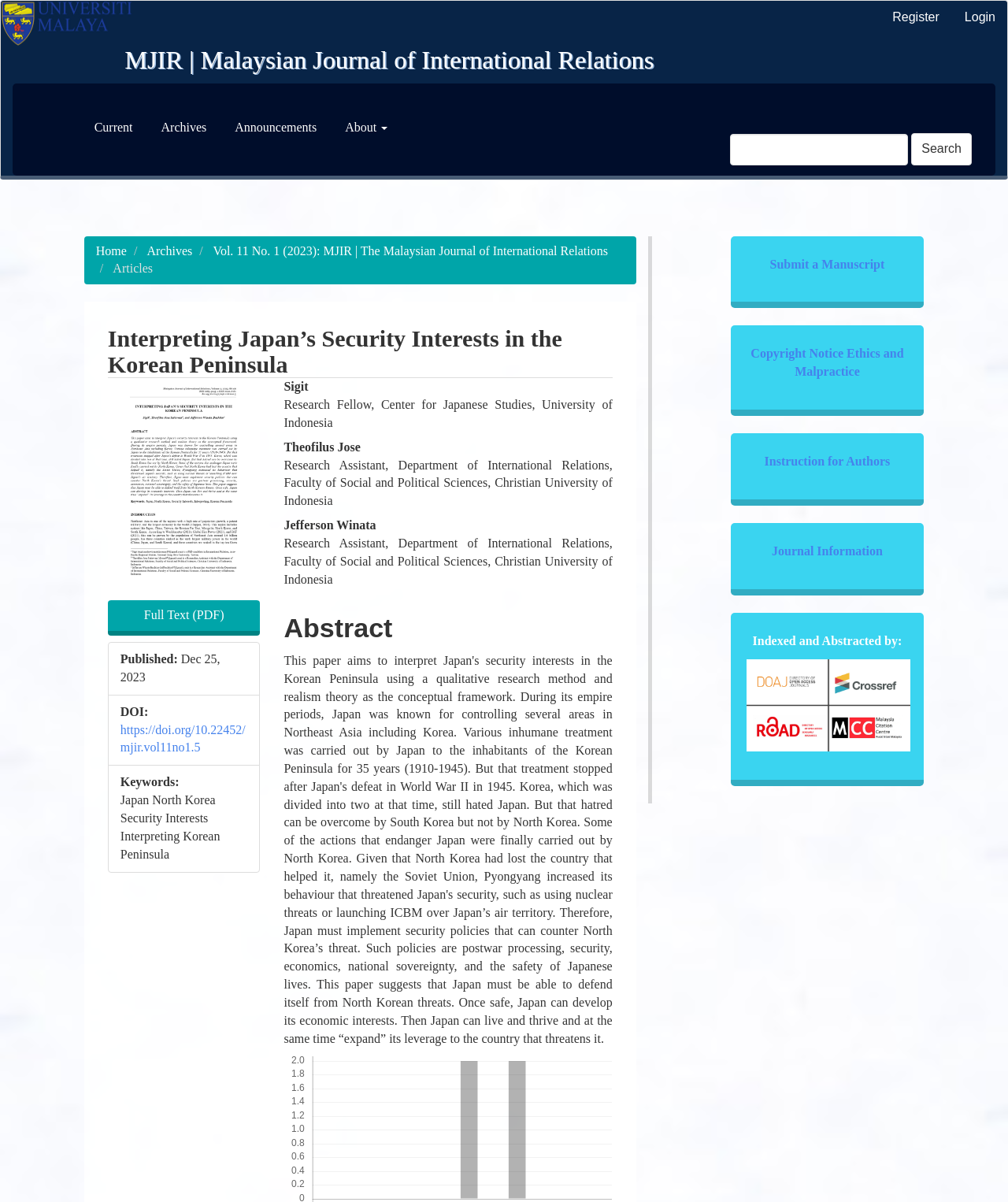Use a single word or phrase to respond to the question:
What is the name of the first author?

Sigit